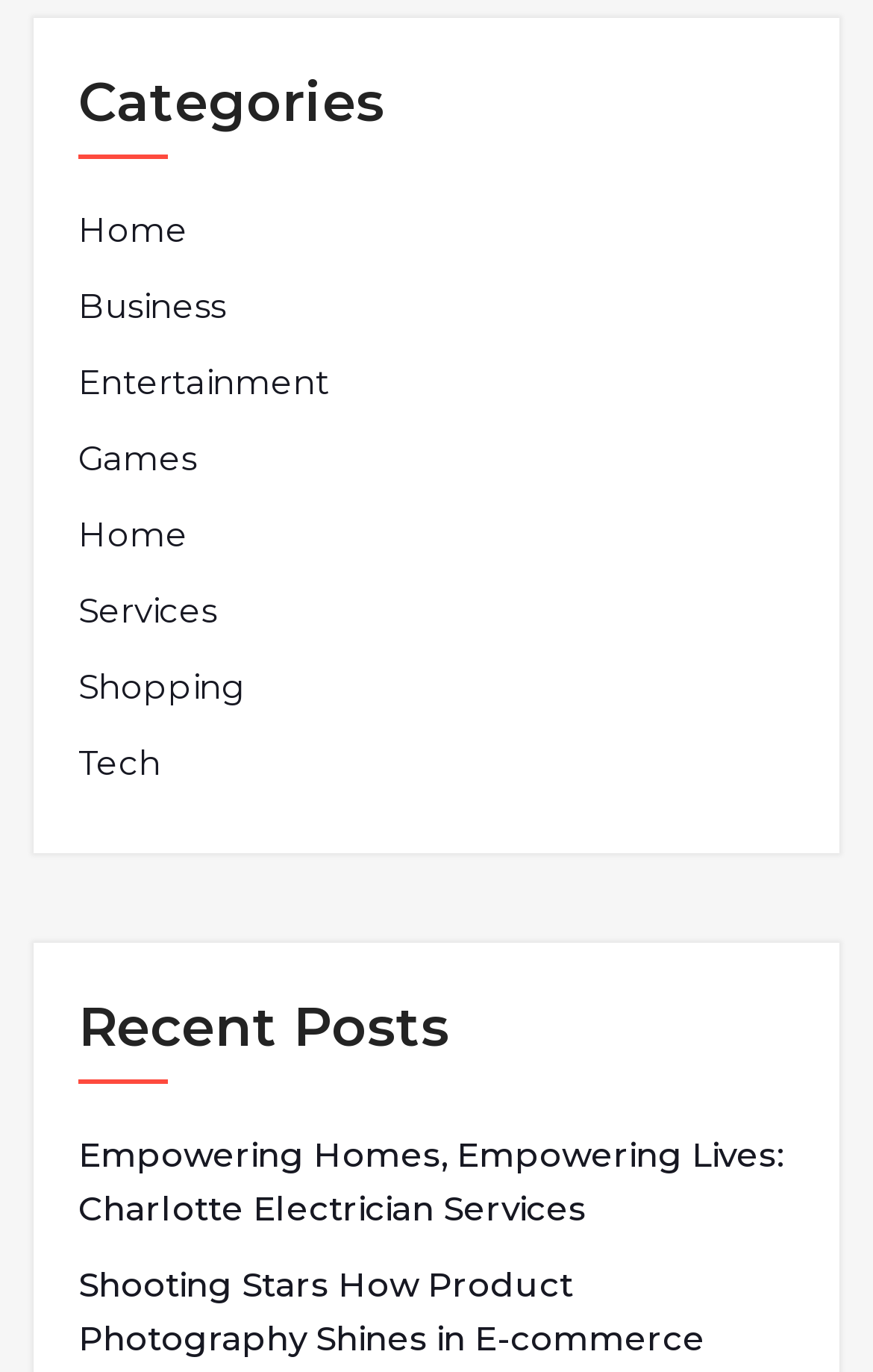Please answer the following question as detailed as possible based on the image: 
What is the first category listed?

I looked at the links under the 'Categories' heading and found that the first link is 'Home', which is the first category listed.